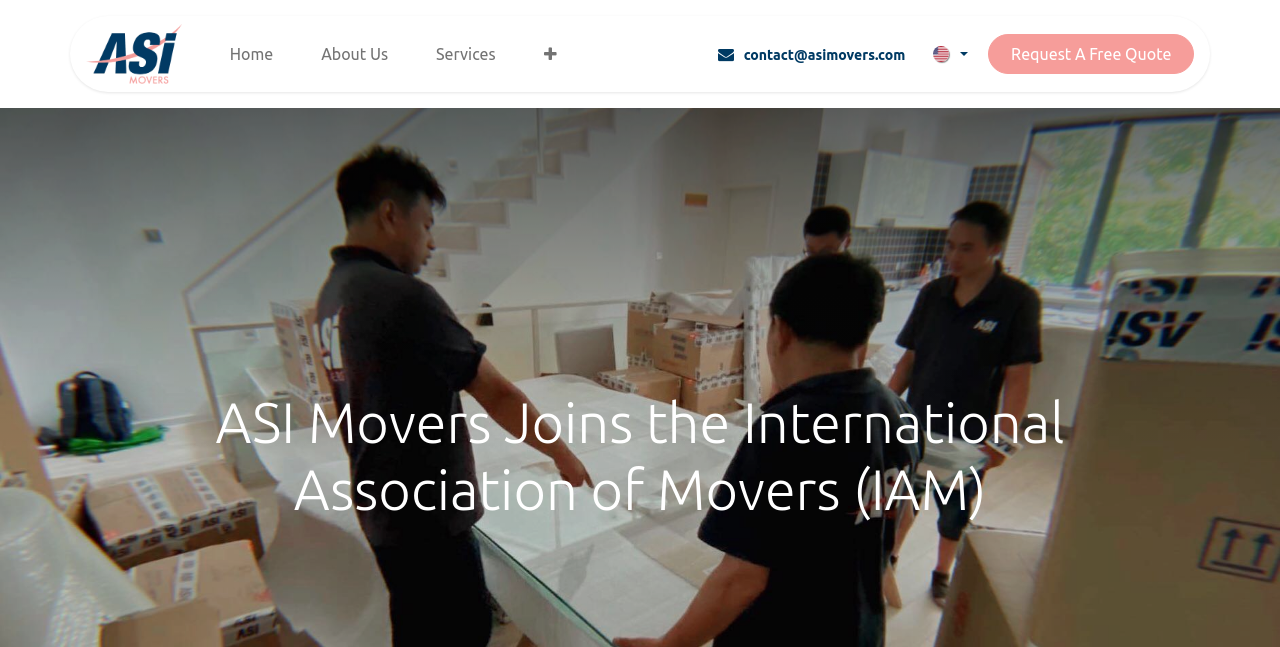Please predict the bounding box coordinates (top-left x, top-left y, bottom-right x, bottom-right y) for the UI element in the screenshot that fits the description: parent_node: Home

[0.067, 0.037, 0.142, 0.13]